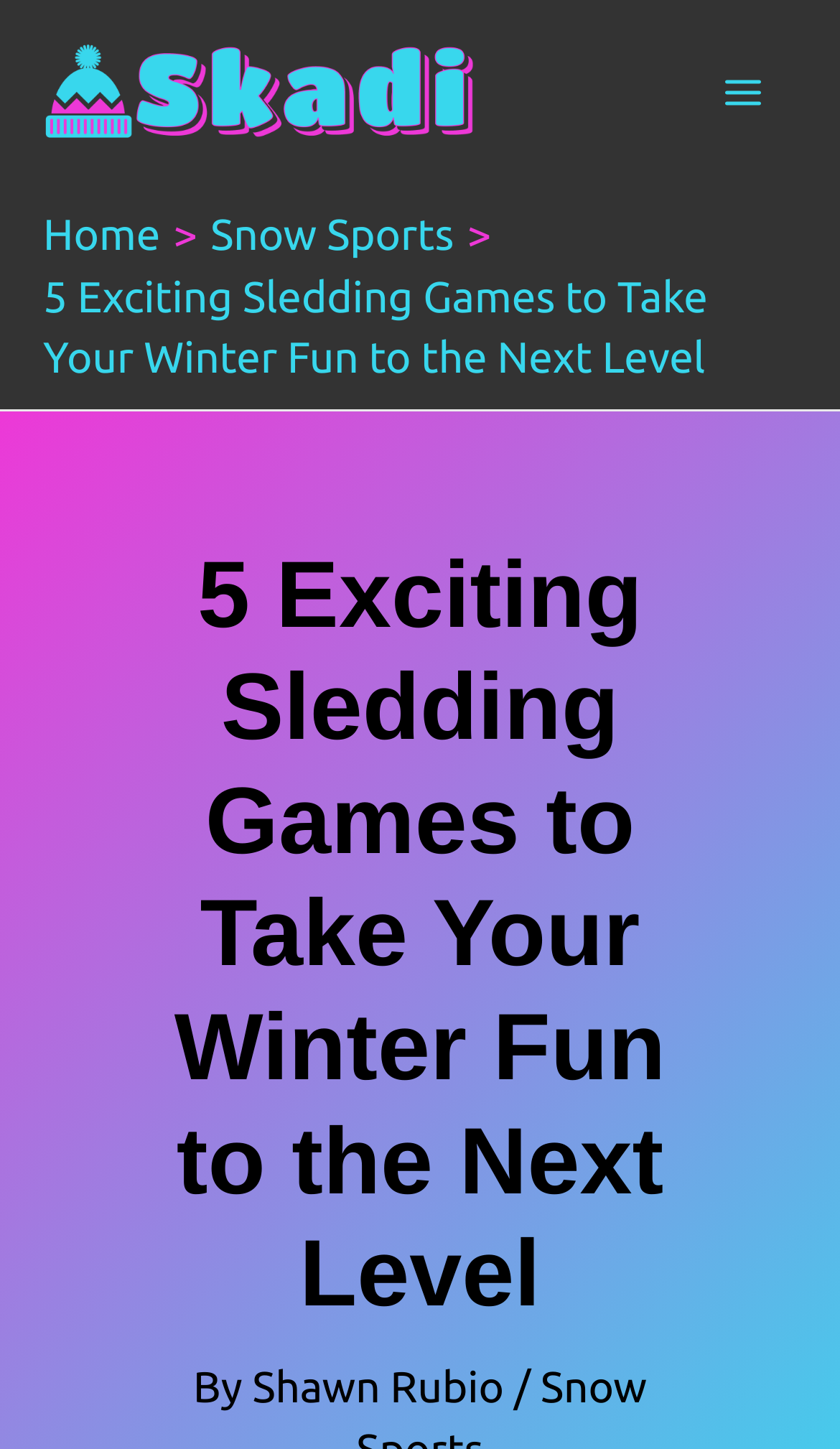Given the element description Home, predict the bounding box coordinates for the UI element in the webpage screenshot. The format should be (top-left x, top-left y, bottom-right x, bottom-right y), and the values should be between 0 and 1.

[0.051, 0.145, 0.191, 0.179]